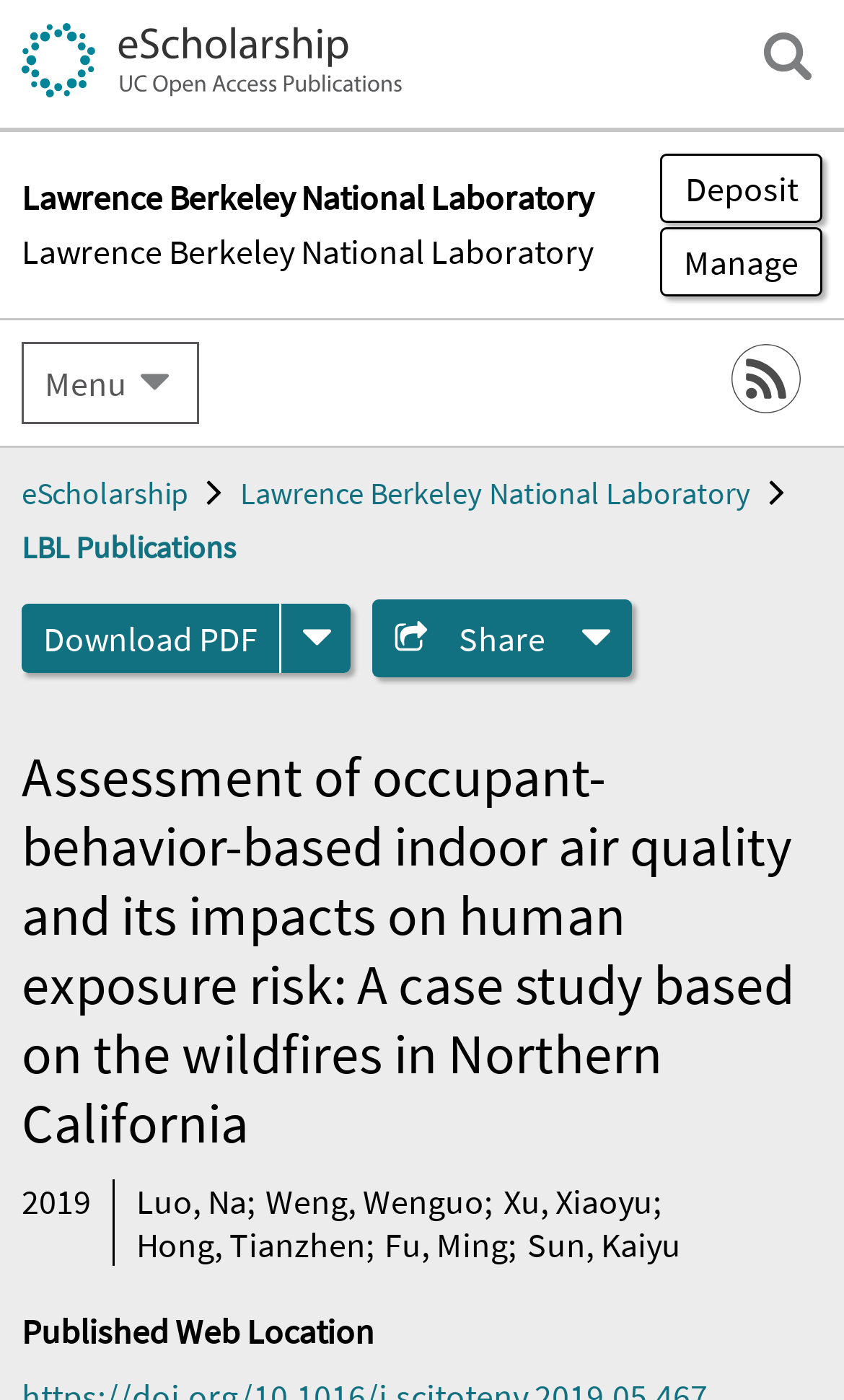Determine the bounding box coordinates of the clickable element to achieve the following action: 'View RSS feed'. Provide the coordinates as four float values between 0 and 1, formatted as [left, top, right, bottom].

[0.867, 0.245, 0.949, 0.295]